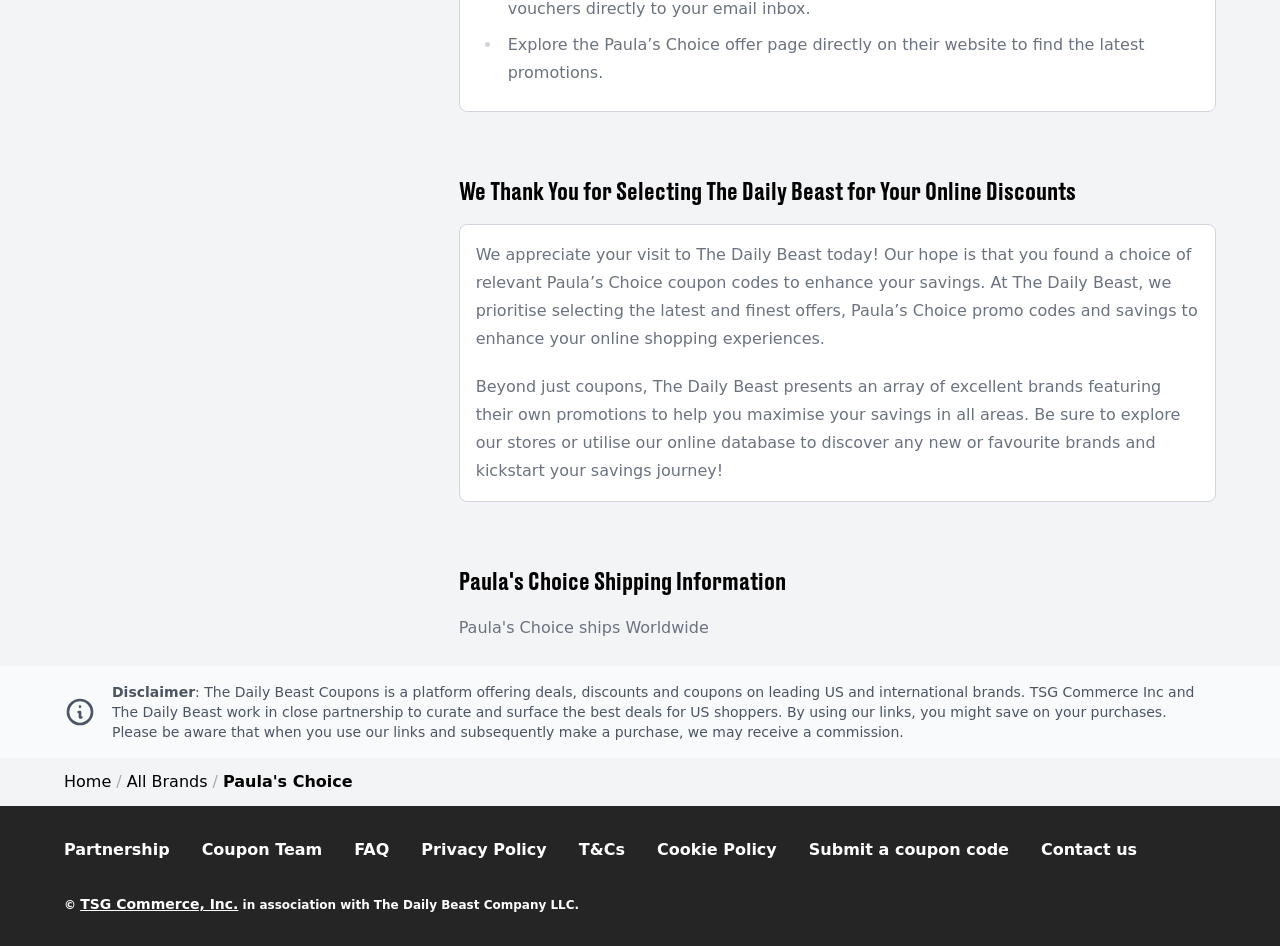Please provide the bounding box coordinates for the element that needs to be clicked to perform the following instruction: "Submit a coupon code". The coordinates should be given as four float numbers between 0 and 1, i.e., [left, top, right, bottom].

[0.632, 0.888, 0.788, 0.908]